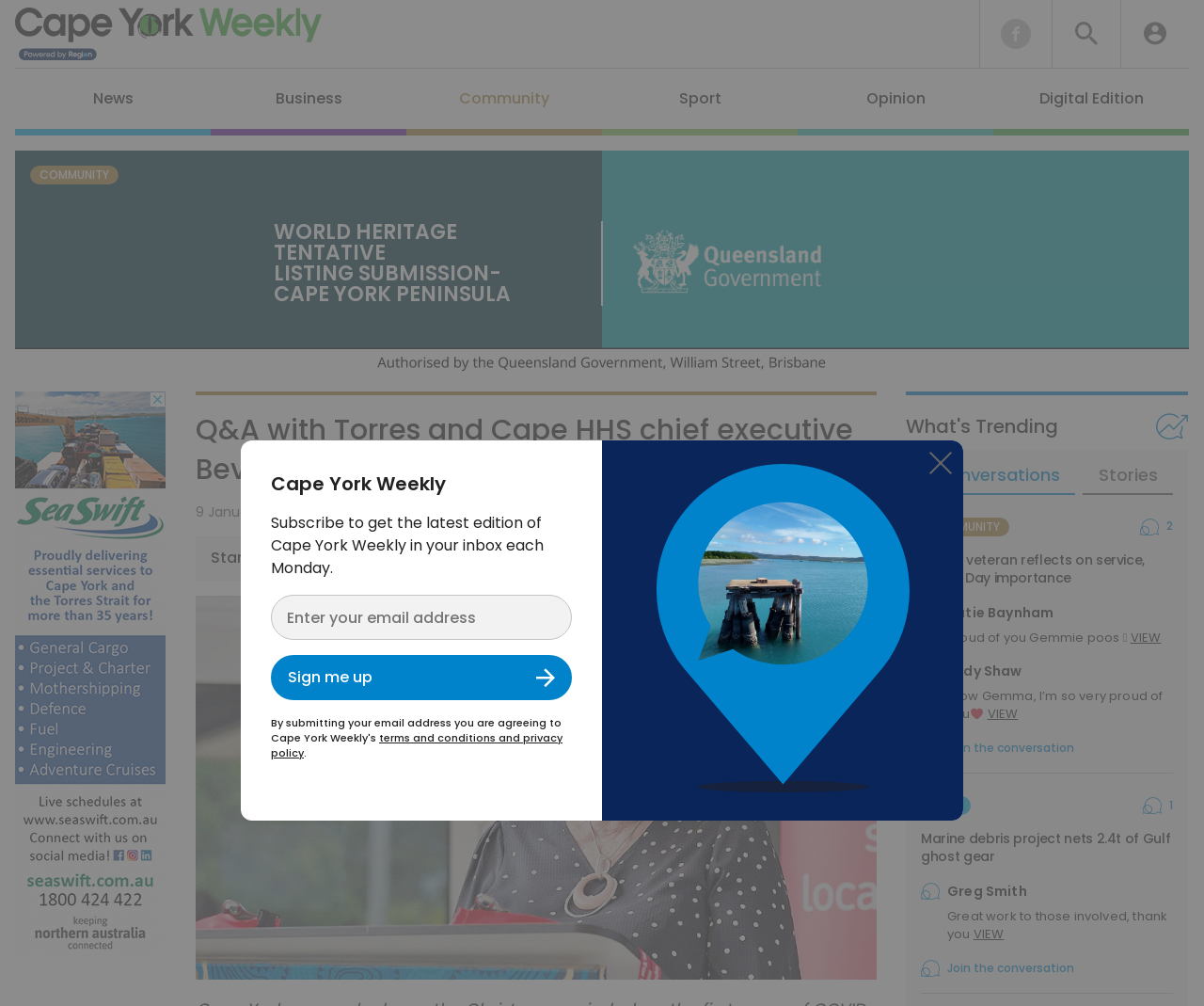What is the name of the publication?
Answer the question with a detailed and thorough explanation.

The name of the publication can be found in the top-left corner of the webpage, where it says 'Cape York Weekly' in a heading element.